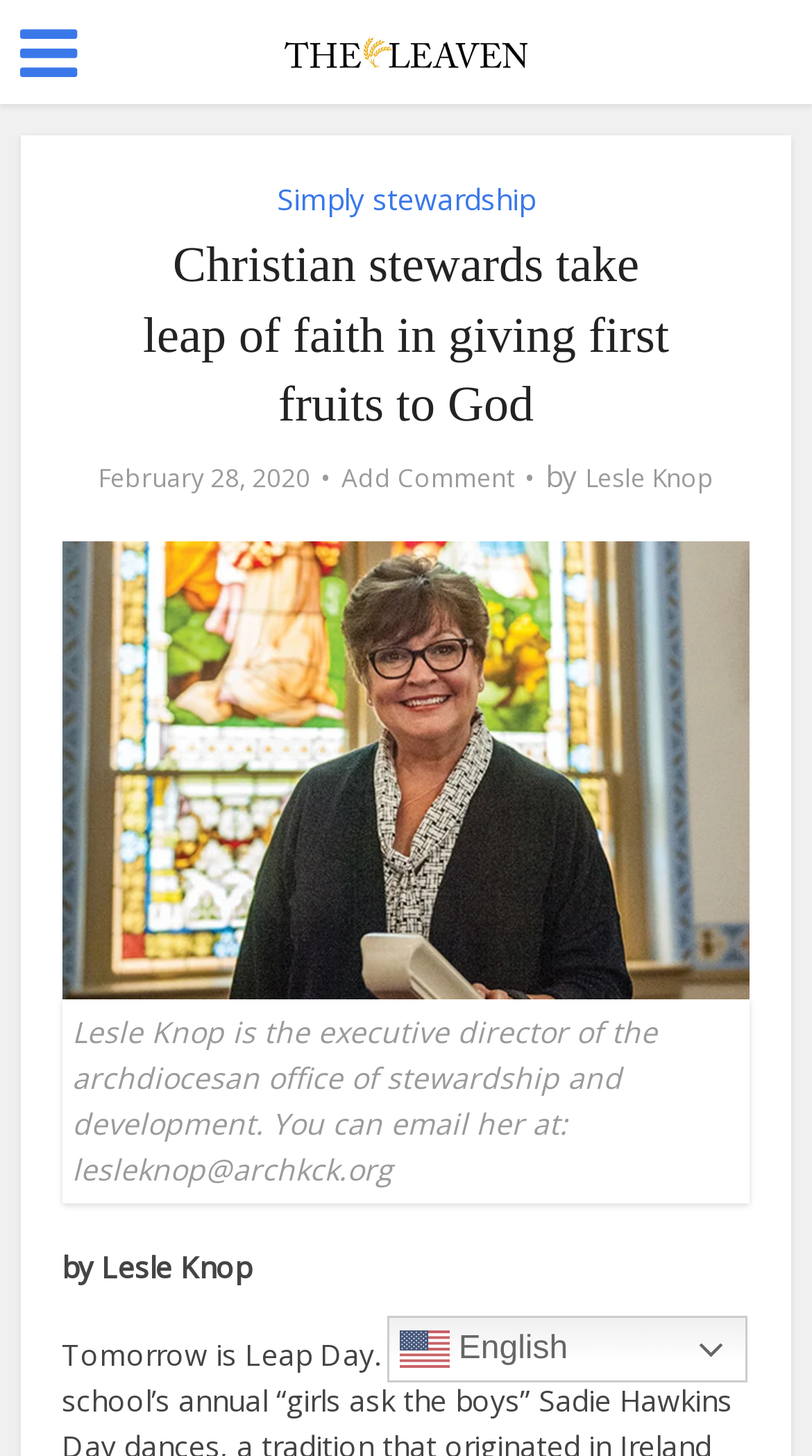What is the position of the image in the figure?
Look at the image and construct a detailed response to the question.

I found the answer by looking at the figure element which contains an image and a figcaption, and its bounding box coordinates indicate that it is located below the article title.